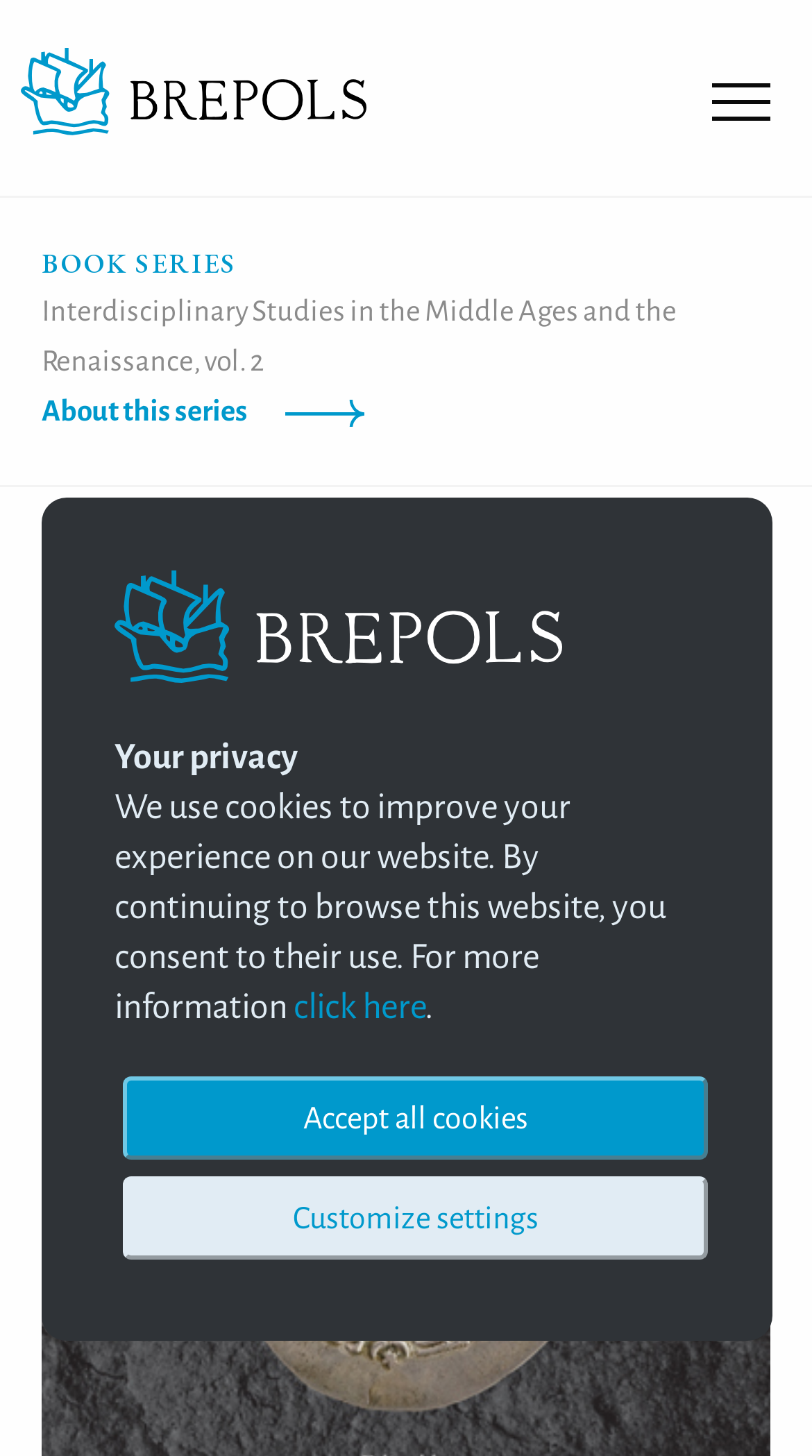Identify the bounding box coordinates of the specific part of the webpage to click to complete this instruction: "Browse".

[0.062, 0.139, 0.421, 0.232]